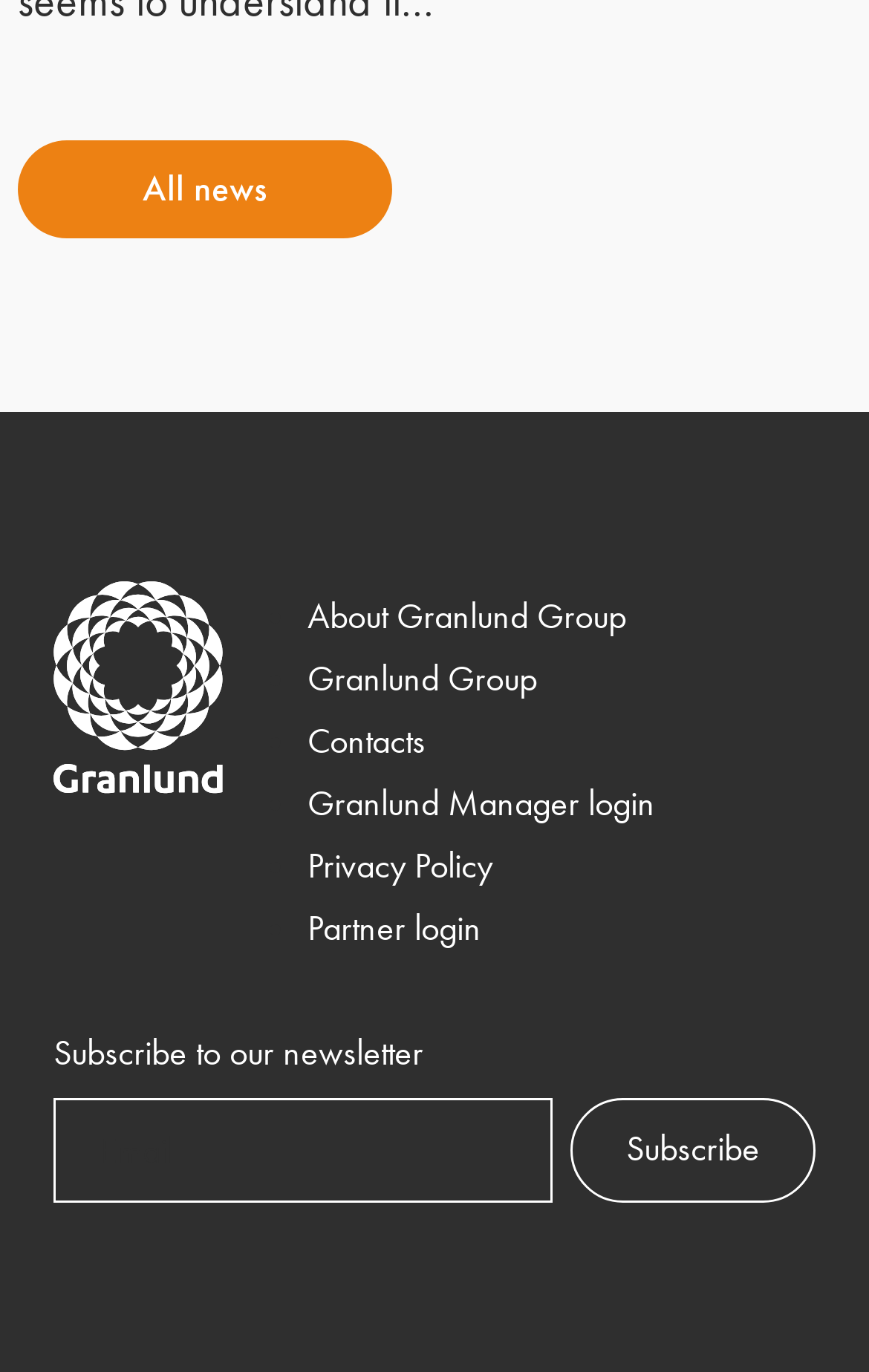Please locate the bounding box coordinates for the element that should be clicked to achieve the following instruction: "Enter email address". Ensure the coordinates are given as four float numbers between 0 and 1, i.e., [left, top, right, bottom].

[0.062, 0.8, 0.636, 0.877]